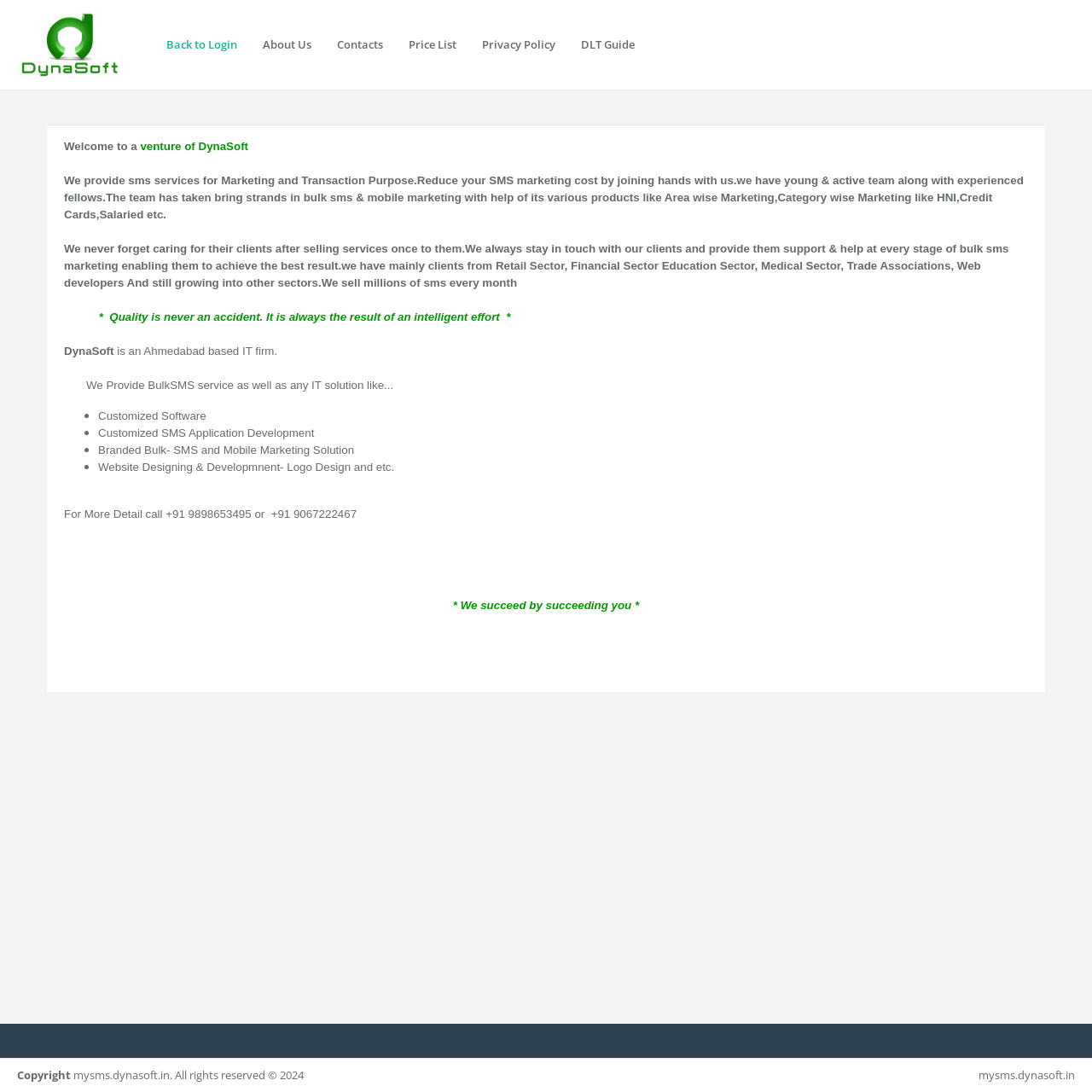Identify the bounding box coordinates for the UI element mentioned here: "Contacts". Provide the coordinates as four float values between 0 and 1, i.e., [left, top, right, bottom].

[0.297, 0.022, 0.362, 0.06]